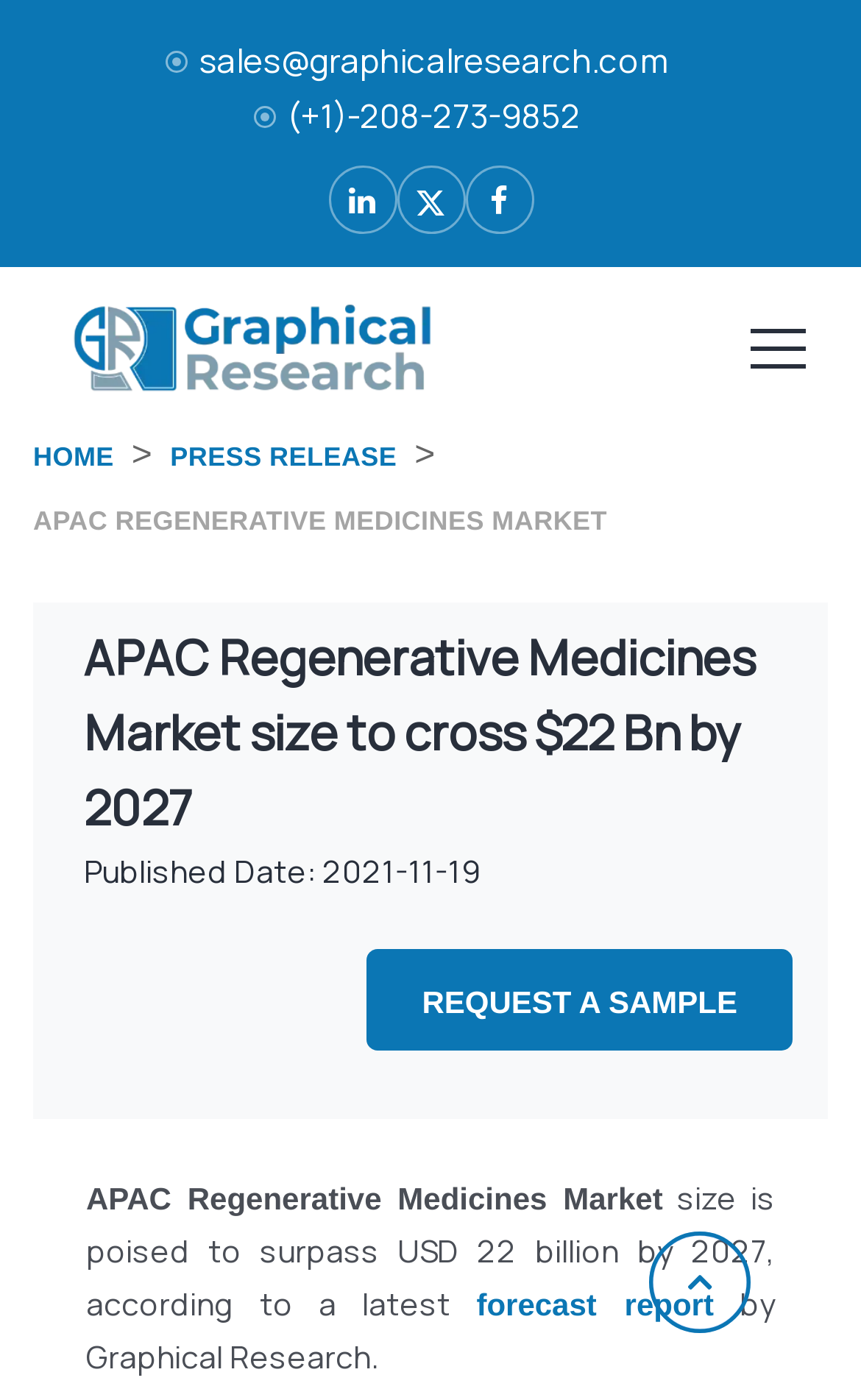Please identify the bounding box coordinates of the element I need to click to follow this instruction: "Call the phone number".

[0.333, 0.066, 0.674, 0.099]